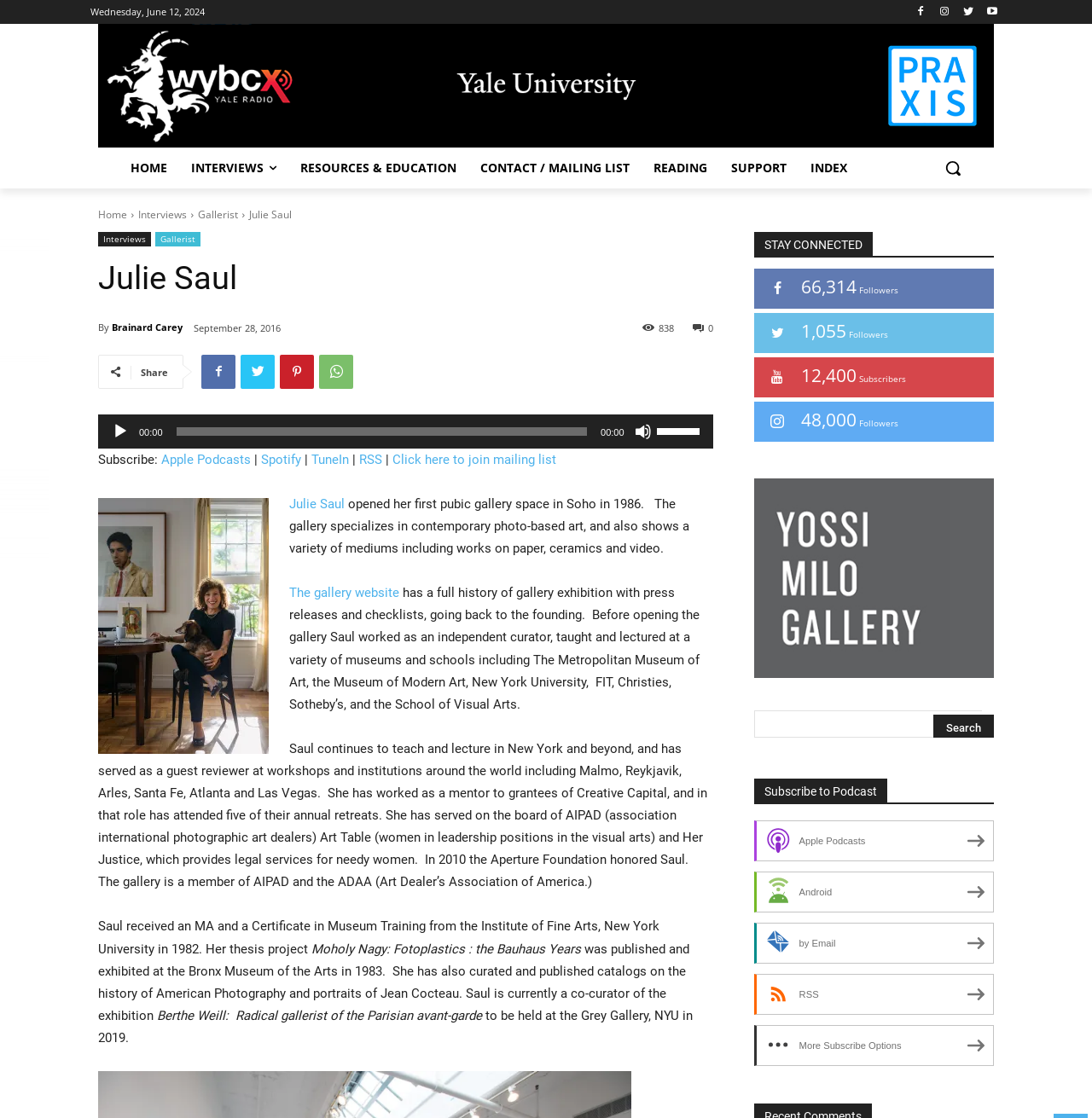Bounding box coordinates should be provided in the format (top-left x, top-left y, bottom-right x, bottom-right y) with all values between 0 and 1. Identify the bounding box for this UI element: More Subscribe Options

[0.69, 0.917, 0.91, 0.954]